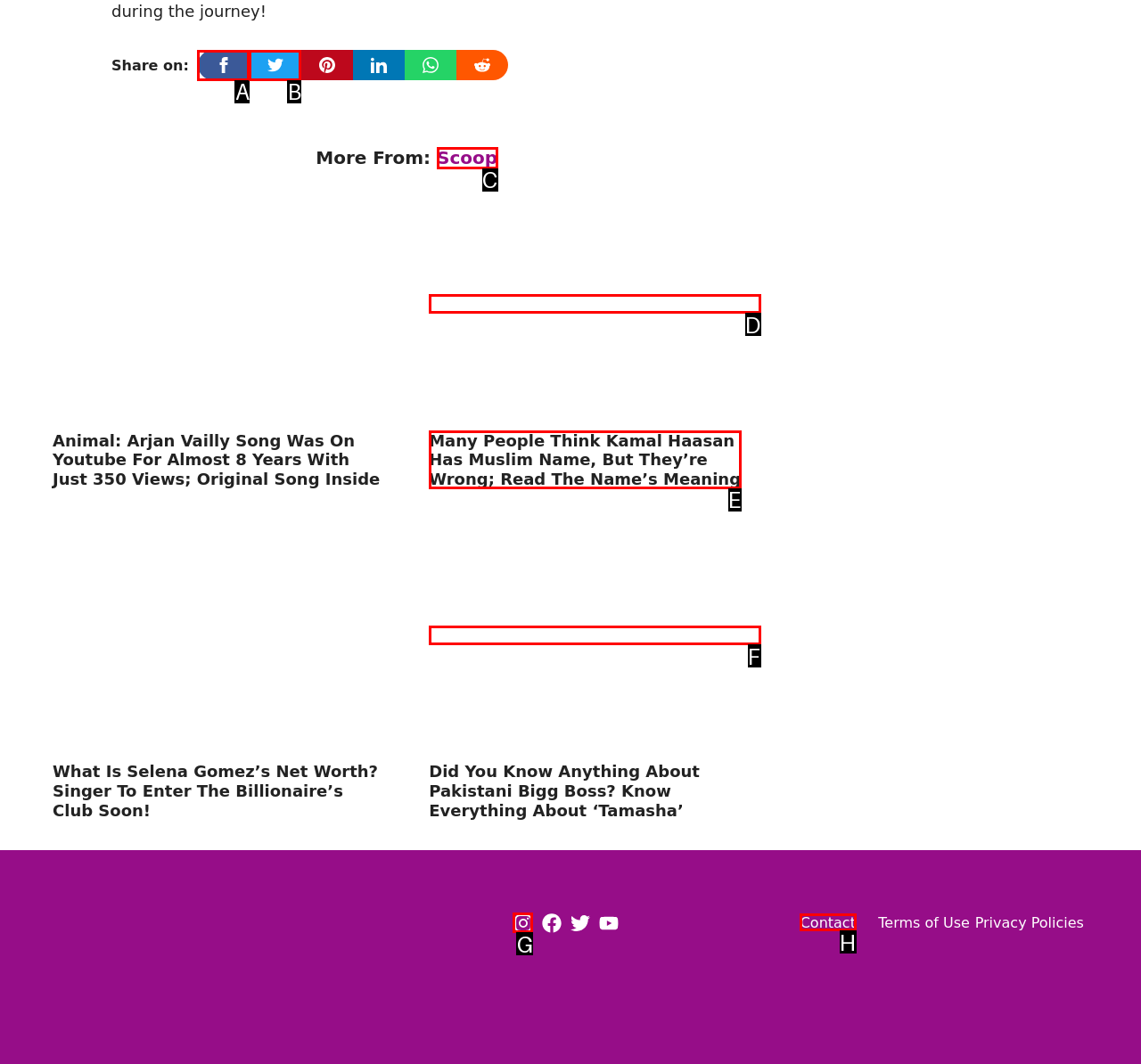Select the letter of the option that should be clicked to achieve the specified task: Contact us. Respond with just the letter.

H